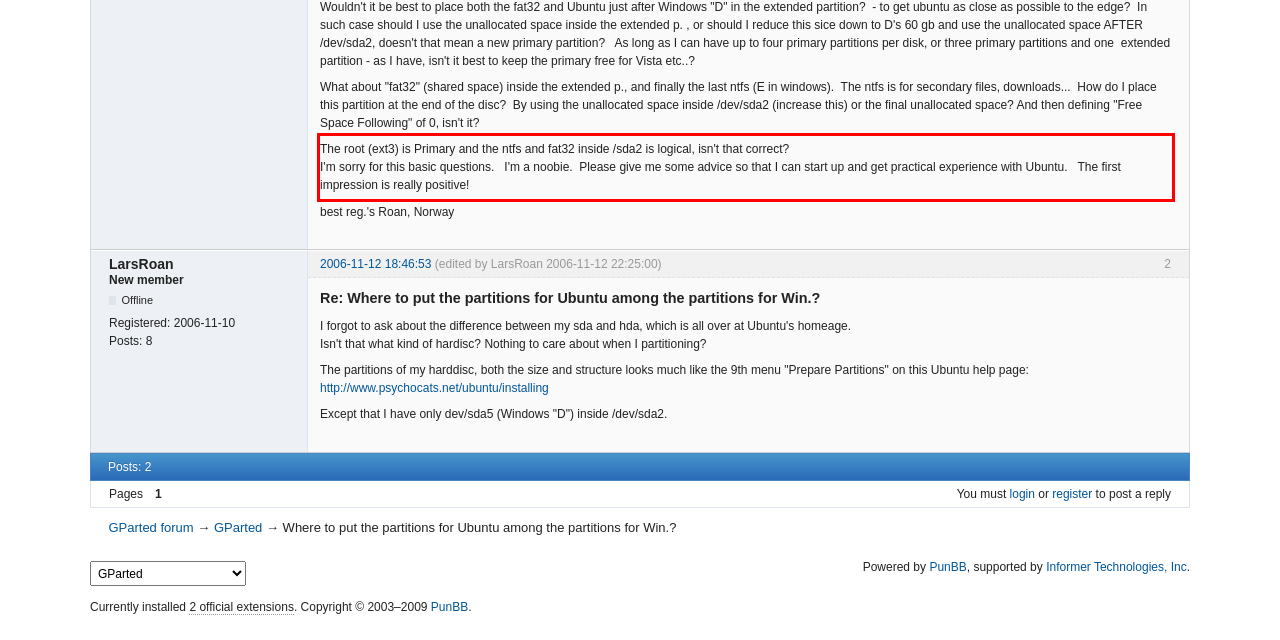Within the screenshot of the webpage, there is a red rectangle. Please recognize and generate the text content inside this red bounding box.

The root (ext3) is Primary and the ntfs and fat32 inside /sda2 is logical, isn't that correct? I'm sorry for this basic questions. I'm a noobie. Please give me some advice so that I can start up and get practical experience with Ubuntu. The first impression is really positive!